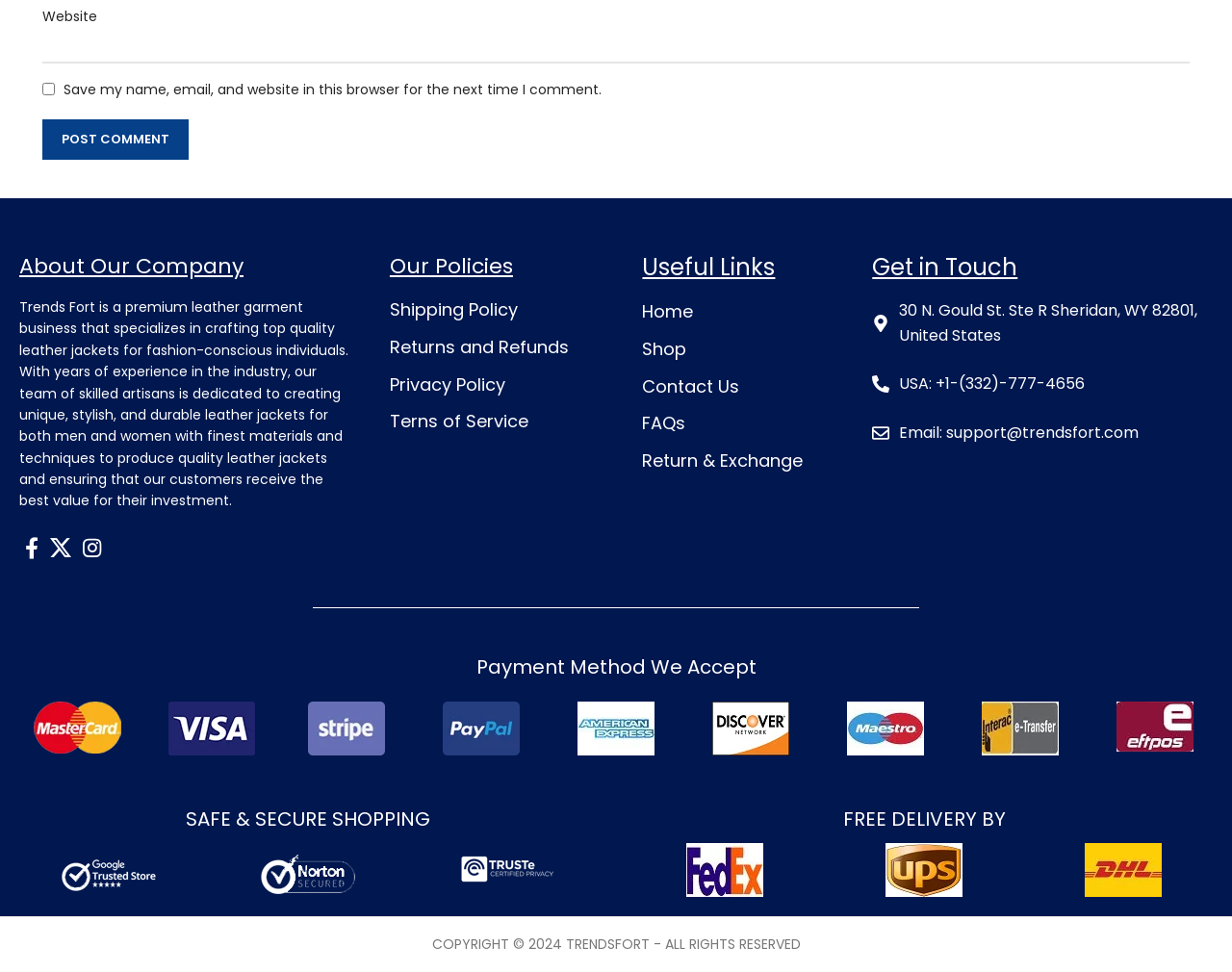Please answer the following query using a single word or phrase: 
How many social links are there?

3